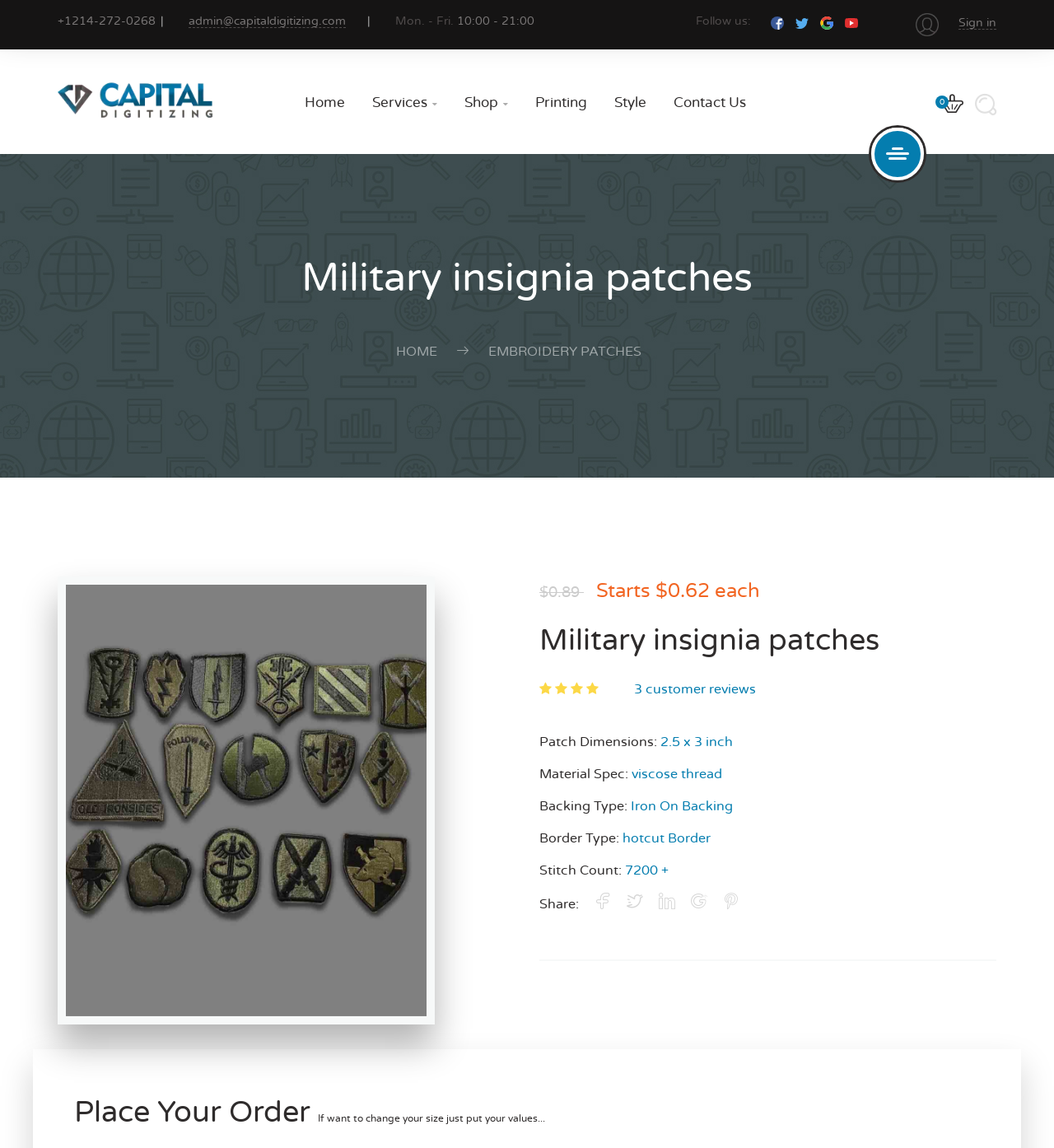Using the description: "Iron On Backing", determine the UI element's bounding box coordinates. Ensure the coordinates are in the format of four float numbers between 0 and 1, i.e., [left, top, right, bottom].

[0.598, 0.697, 0.695, 0.708]